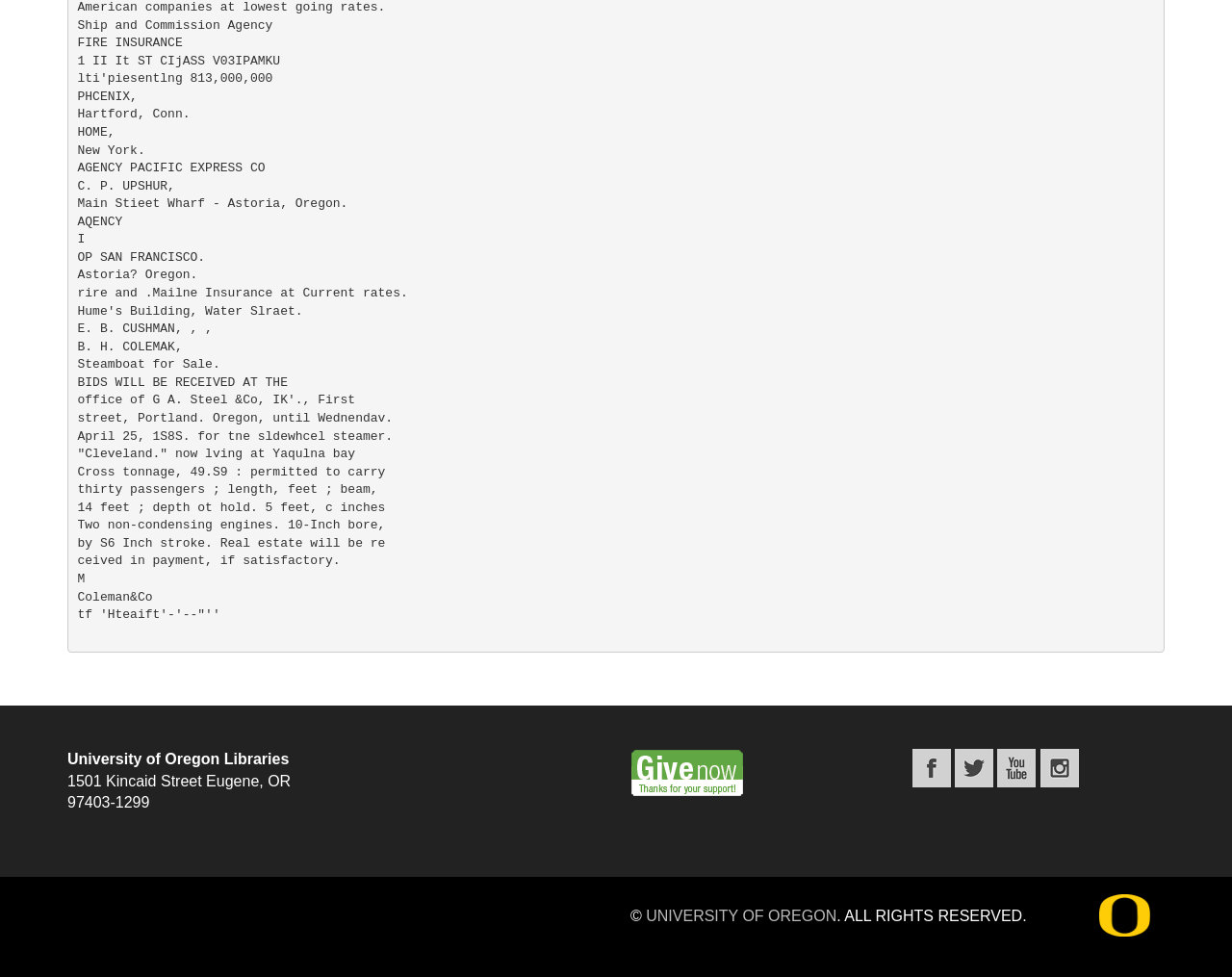What is the copyright information on the webpage?
Based on the visual information, provide a detailed and comprehensive answer.

I found the copyright information by looking at the static text elements at the bottom of the webpage, which provide the copyright symbol, university name, and a statement about all rights being reserved.